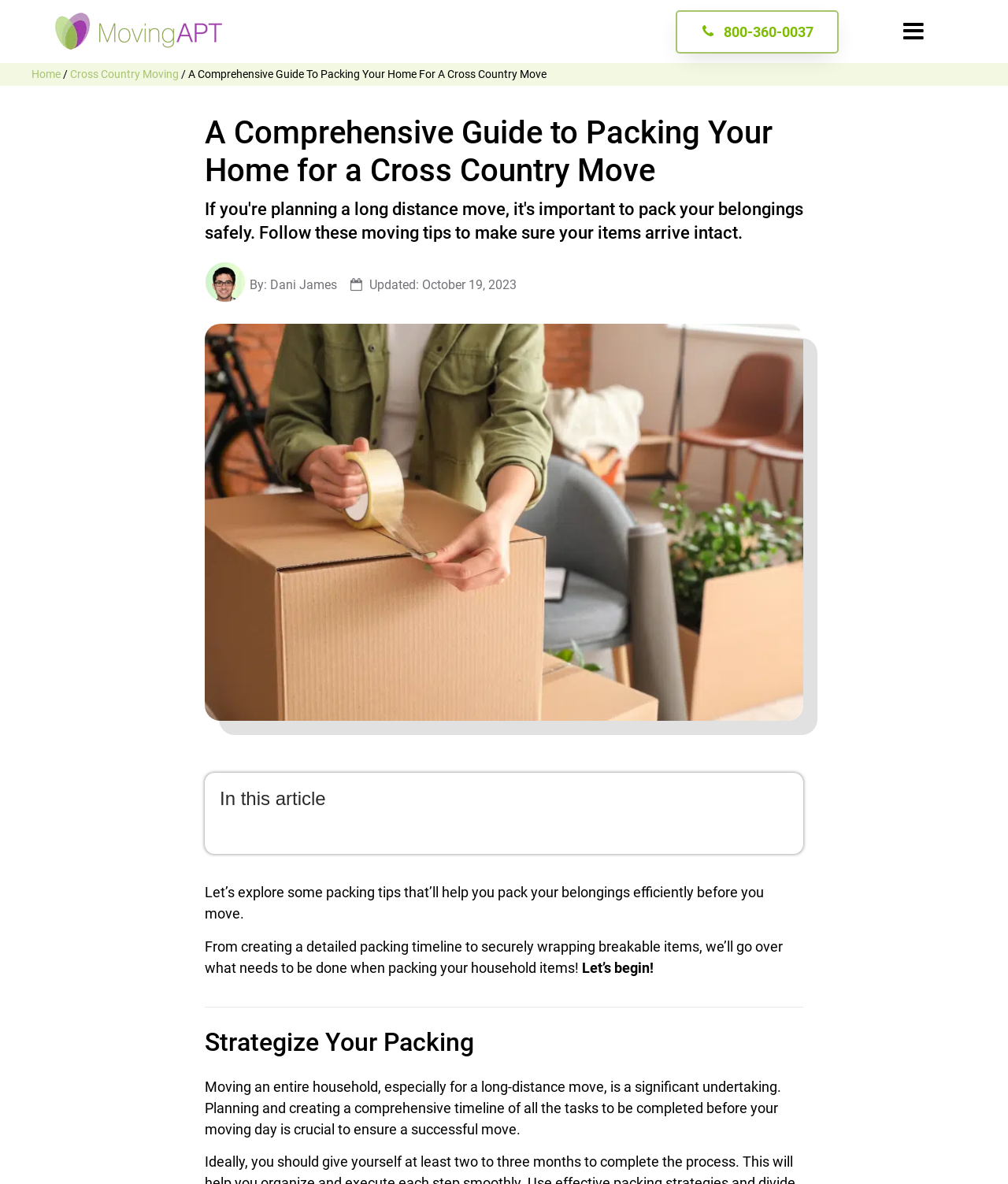Please examine the image and answer the question with a detailed explanation:
What is the position of the logo?

I determined the position of the logo by looking at the bounding box coordinates of the image element with the text 'Moving APT - Logo' which is located at [0.049, 0.007, 0.226, 0.047].